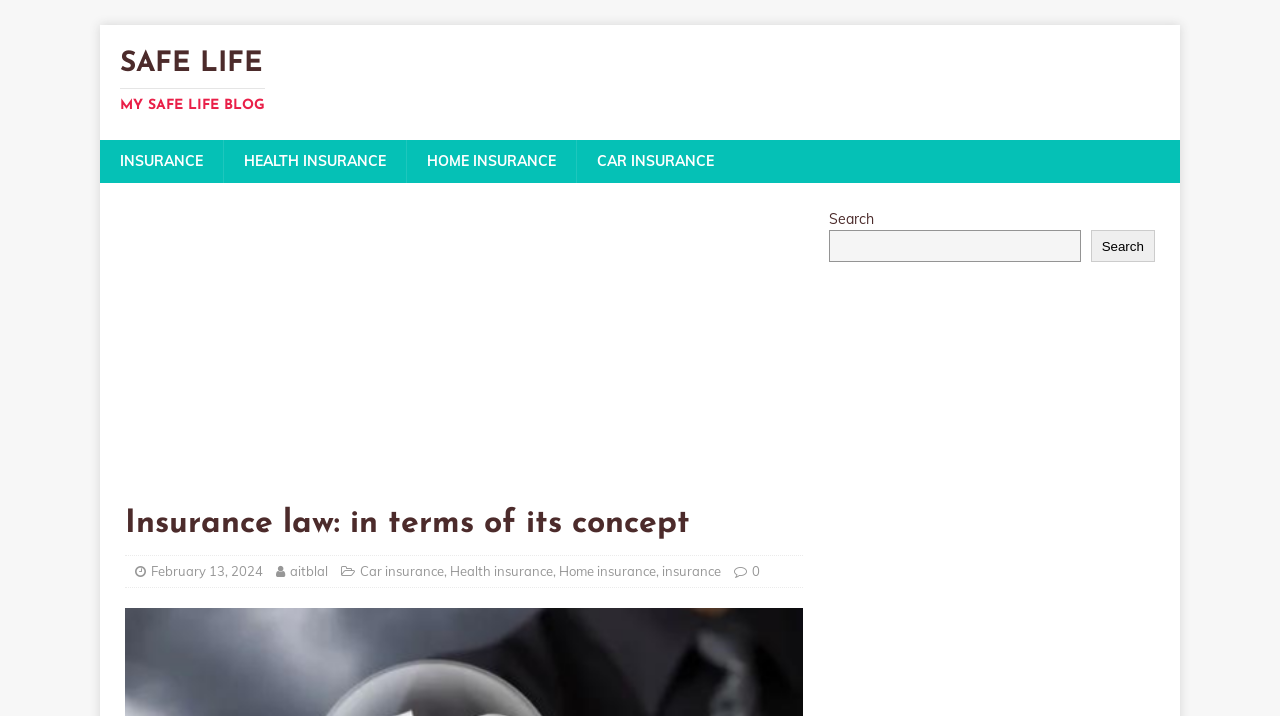Please specify the bounding box coordinates in the format (top-left x, top-left y, bottom-right x, bottom-right y), with values ranging from 0 to 1. Identify the bounding box for the UI component described as follows: Car insurance

[0.45, 0.196, 0.573, 0.255]